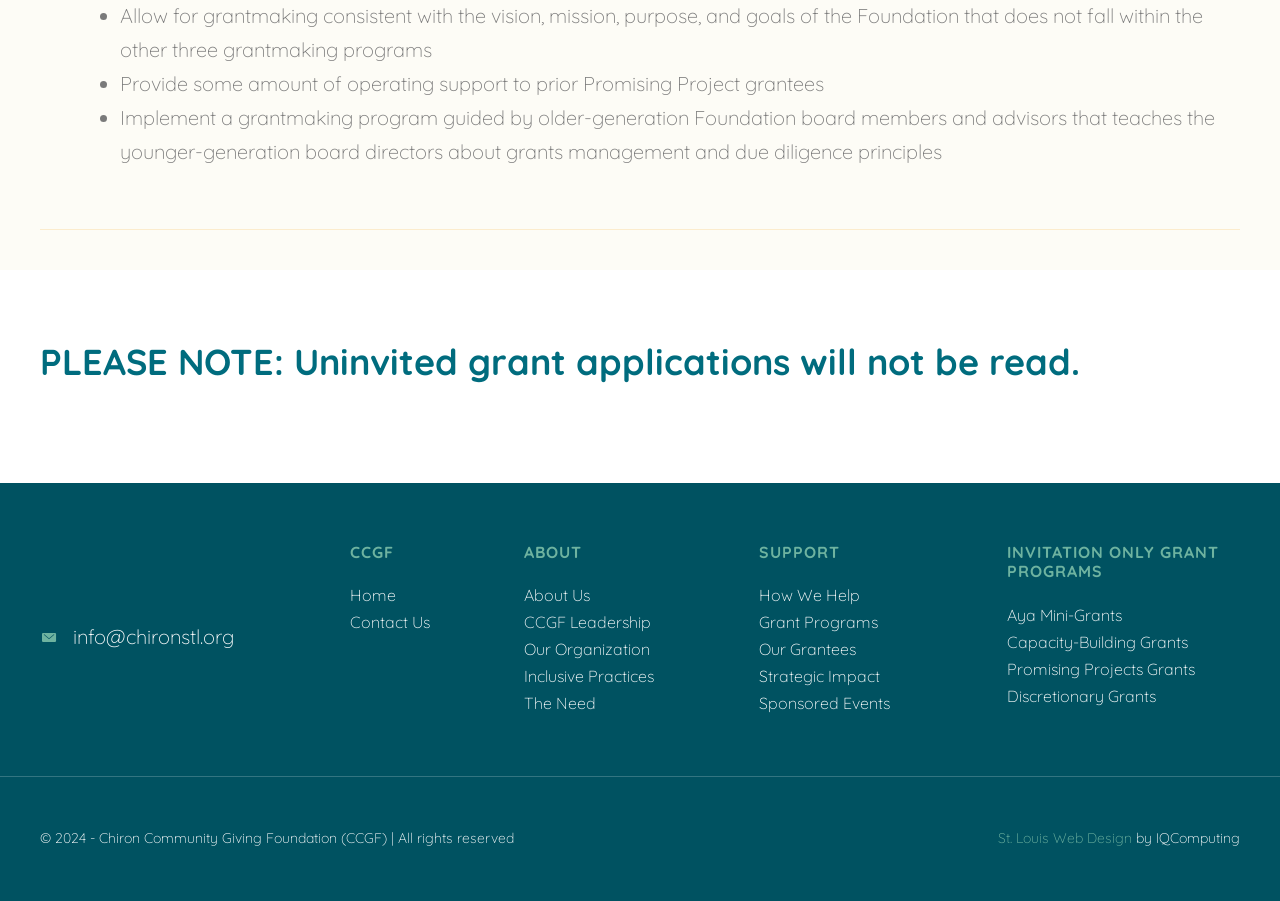Locate the bounding box coordinates of the element you need to click to accomplish the task described by this instruction: "Click AppValley".

None